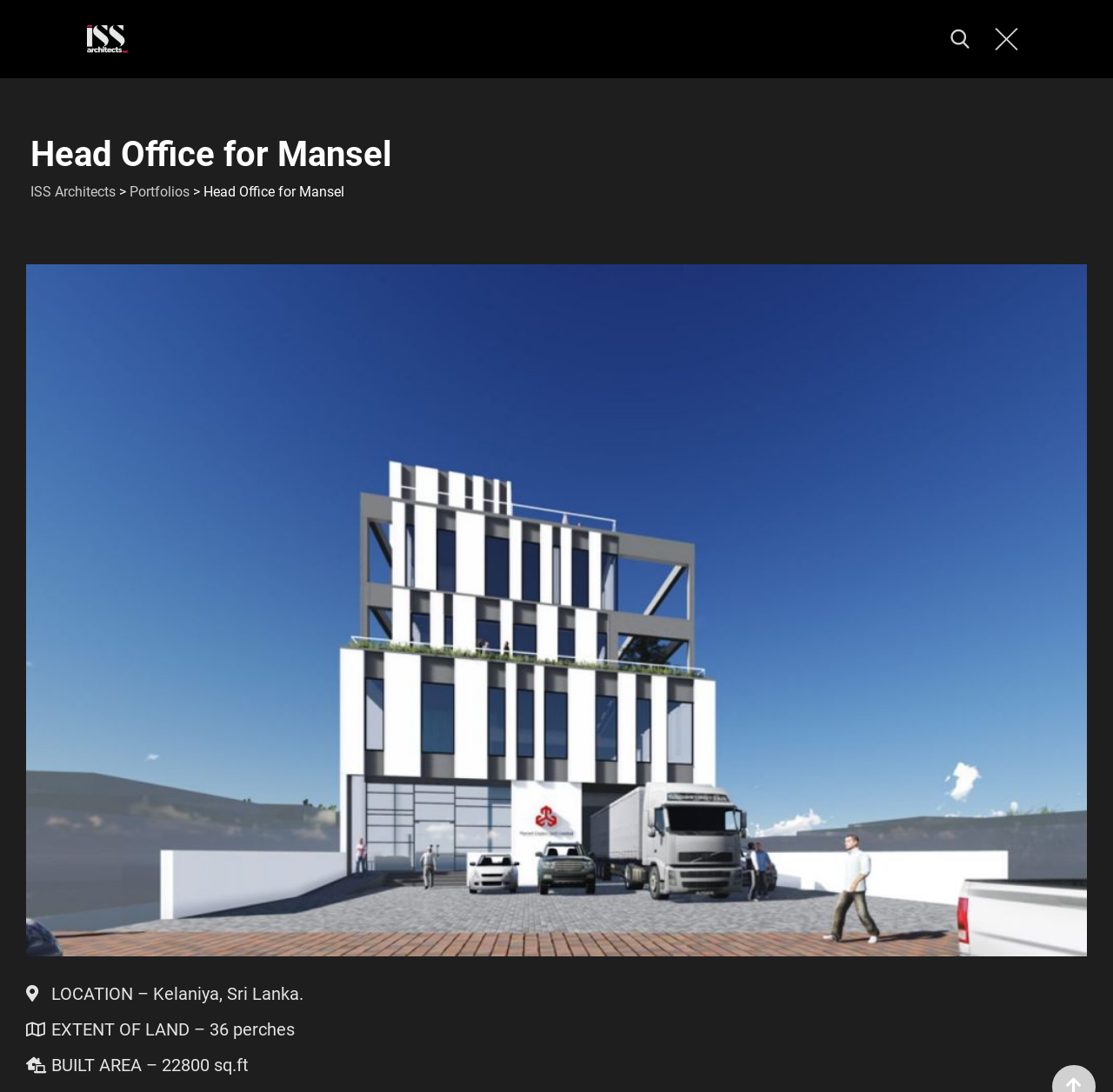What is the extent of land for the Head Office for Mansel?
Please provide a comprehensive answer based on the visual information in the image.

I found the answer by examining the StaticText element with the text 'EXTENT OF LAND – 36 perches' which is located below the location information.